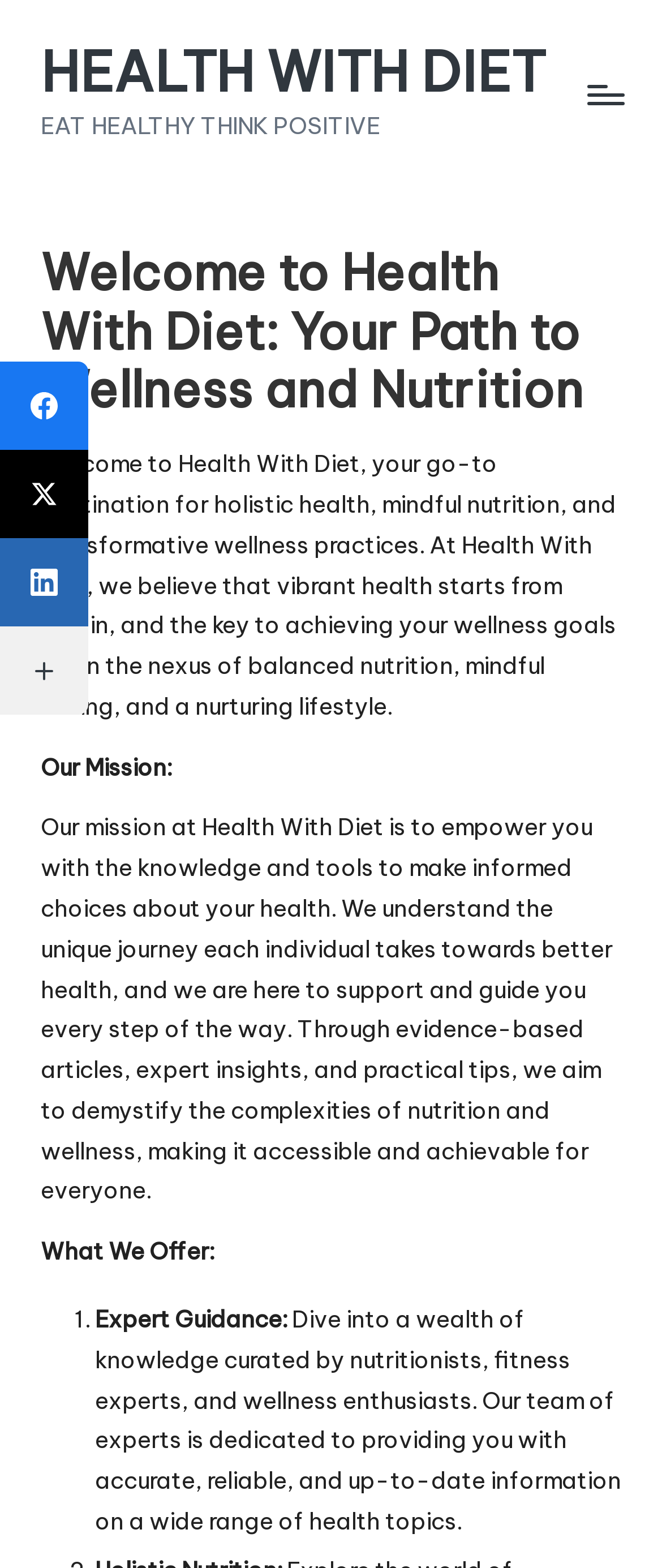Kindly determine the bounding box coordinates of the area that needs to be clicked to fulfill this instruction: "Explore more social networks".

[0.172, 0.42, 0.388, 0.434]